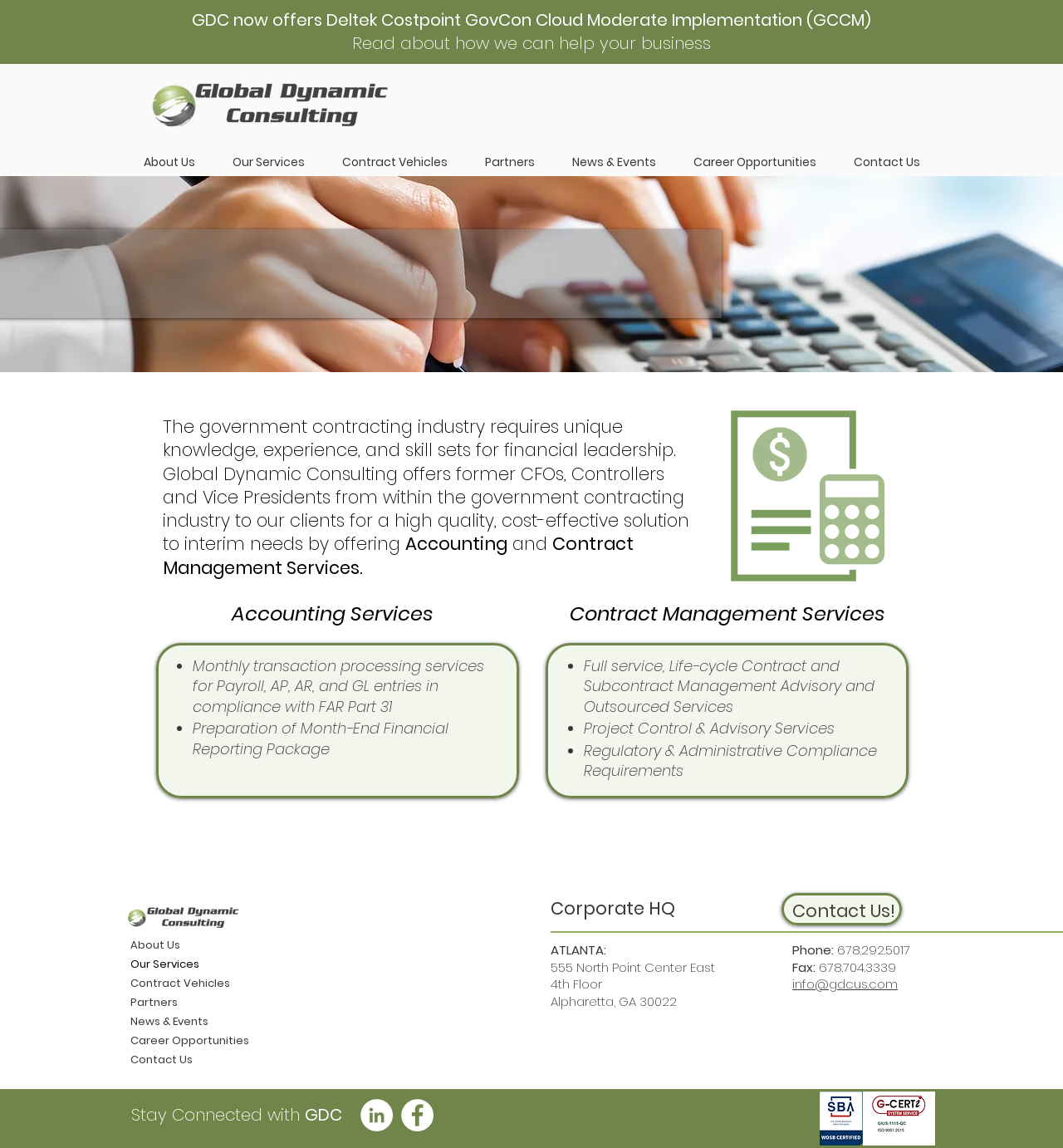Determine the bounding box coordinates of the region I should click to achieve the following instruction: "Learn more about Contract Management Services". Ensure the bounding box coordinates are four float numbers between 0 and 1, i.e., [left, top, right, bottom].

[0.536, 0.522, 0.832, 0.546]